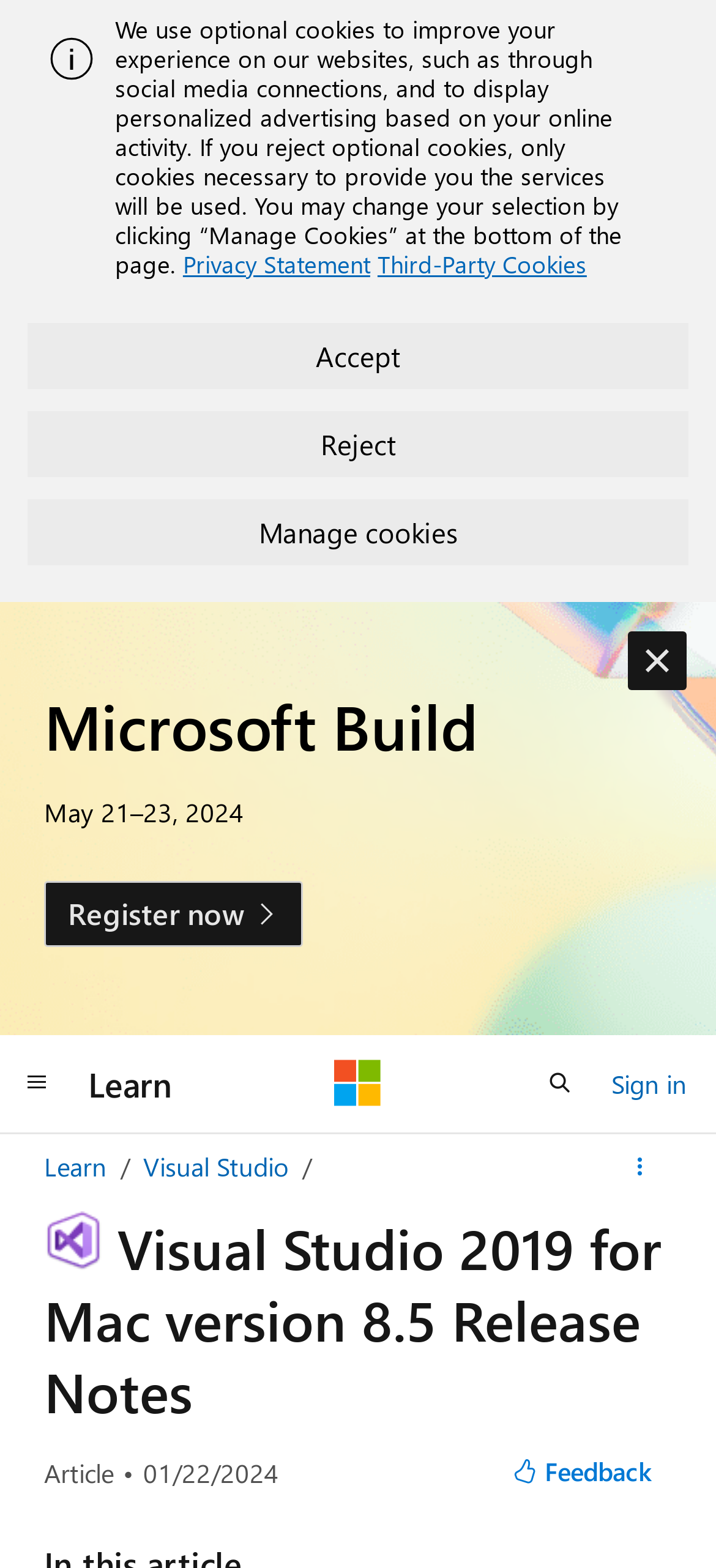Please specify the coordinates of the bounding box for the element that should be clicked to carry out this instruction: "Learn more about Visual Studio". The coordinates must be four float numbers between 0 and 1, formatted as [left, top, right, bottom].

[0.2, 0.733, 0.403, 0.755]